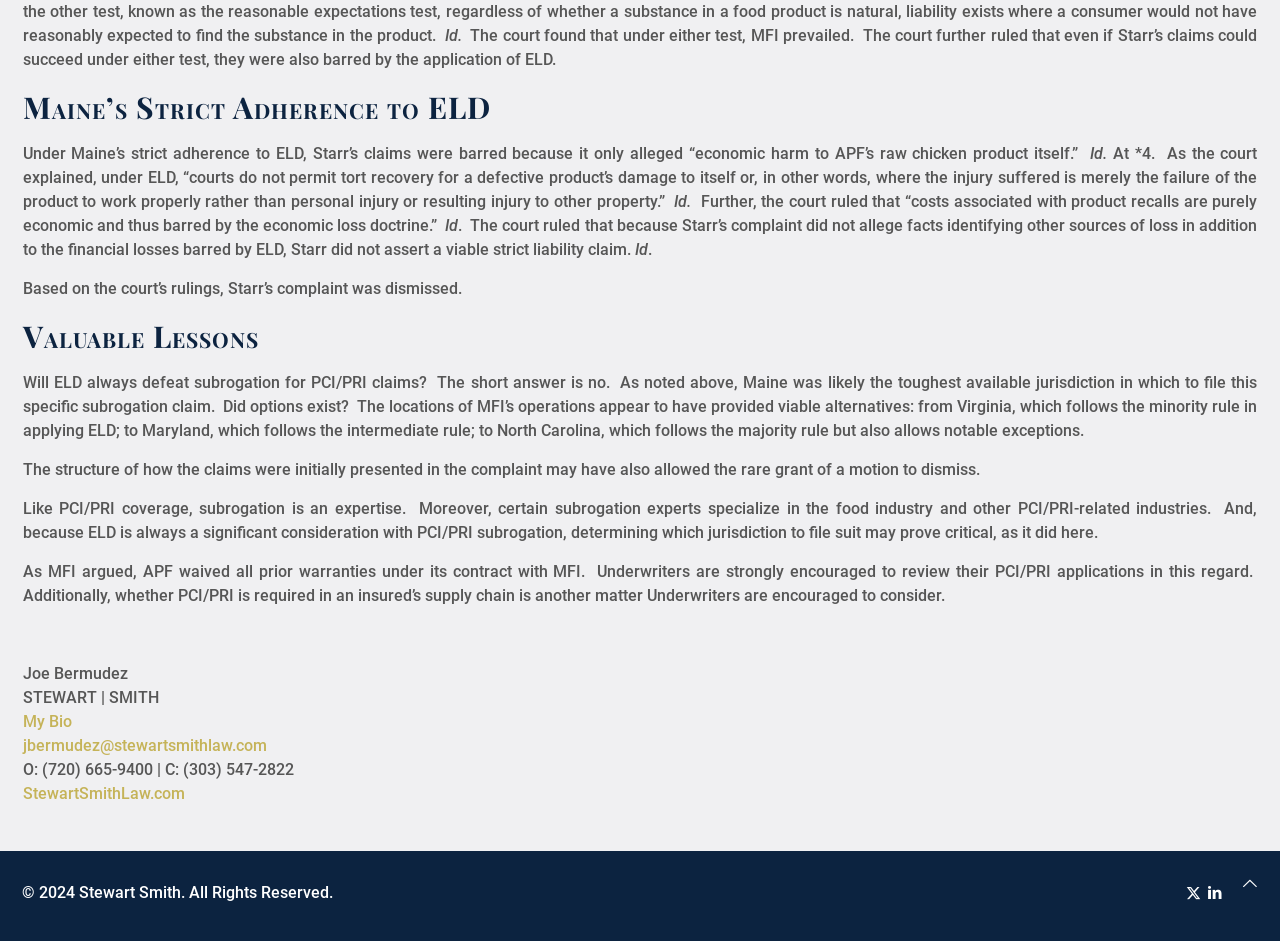What is the warning to underwriters regarding PCI/PRI applications?
Please provide a detailed answer to the question.

The author warns underwriters to review their PCI/PRI applications carefully, particularly with regard to warranties, as APF waived all prior warranties under its contract with MFI. This suggests that underwriters should be cautious when reviewing such applications to avoid similar issues.